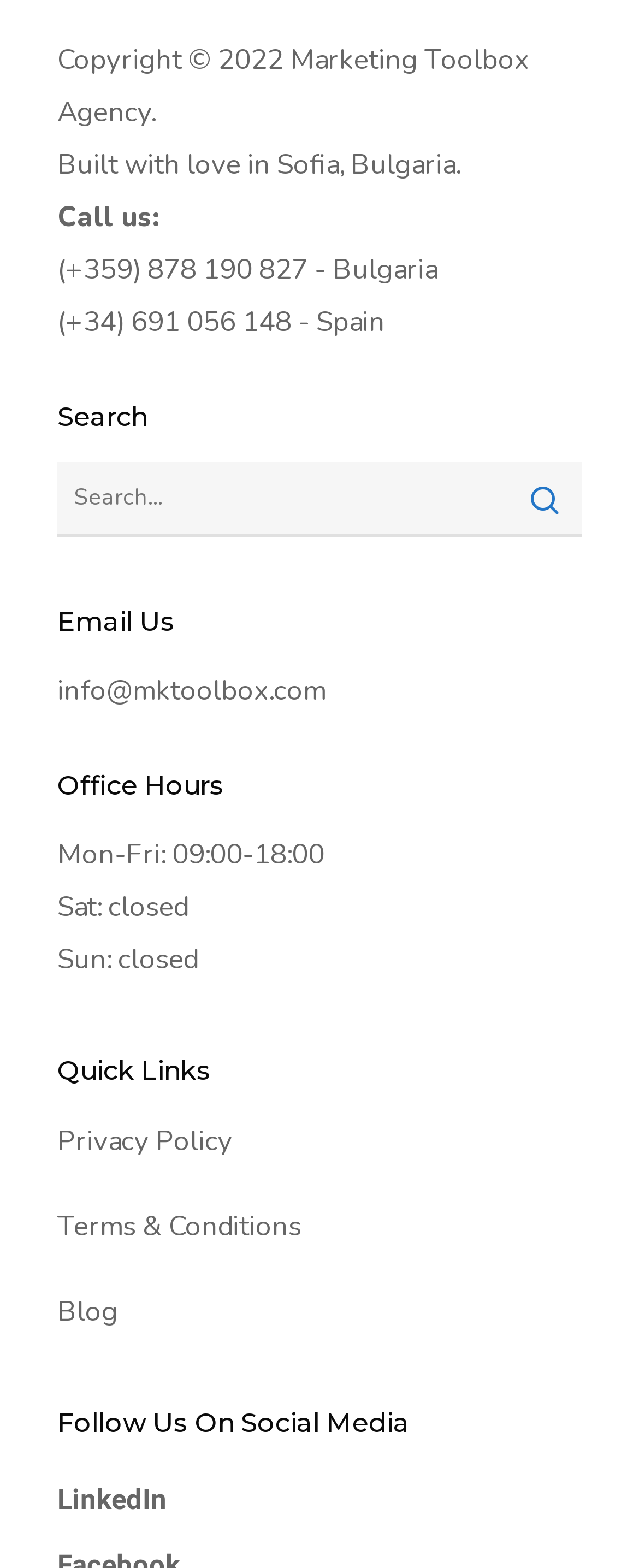How many quick links are listed on the webpage?
Examine the image and provide an in-depth answer to the question.

I found the 'Quick Links' section on the webpage, which lists three links: Privacy Policy, Terms & Conditions, and Blog.